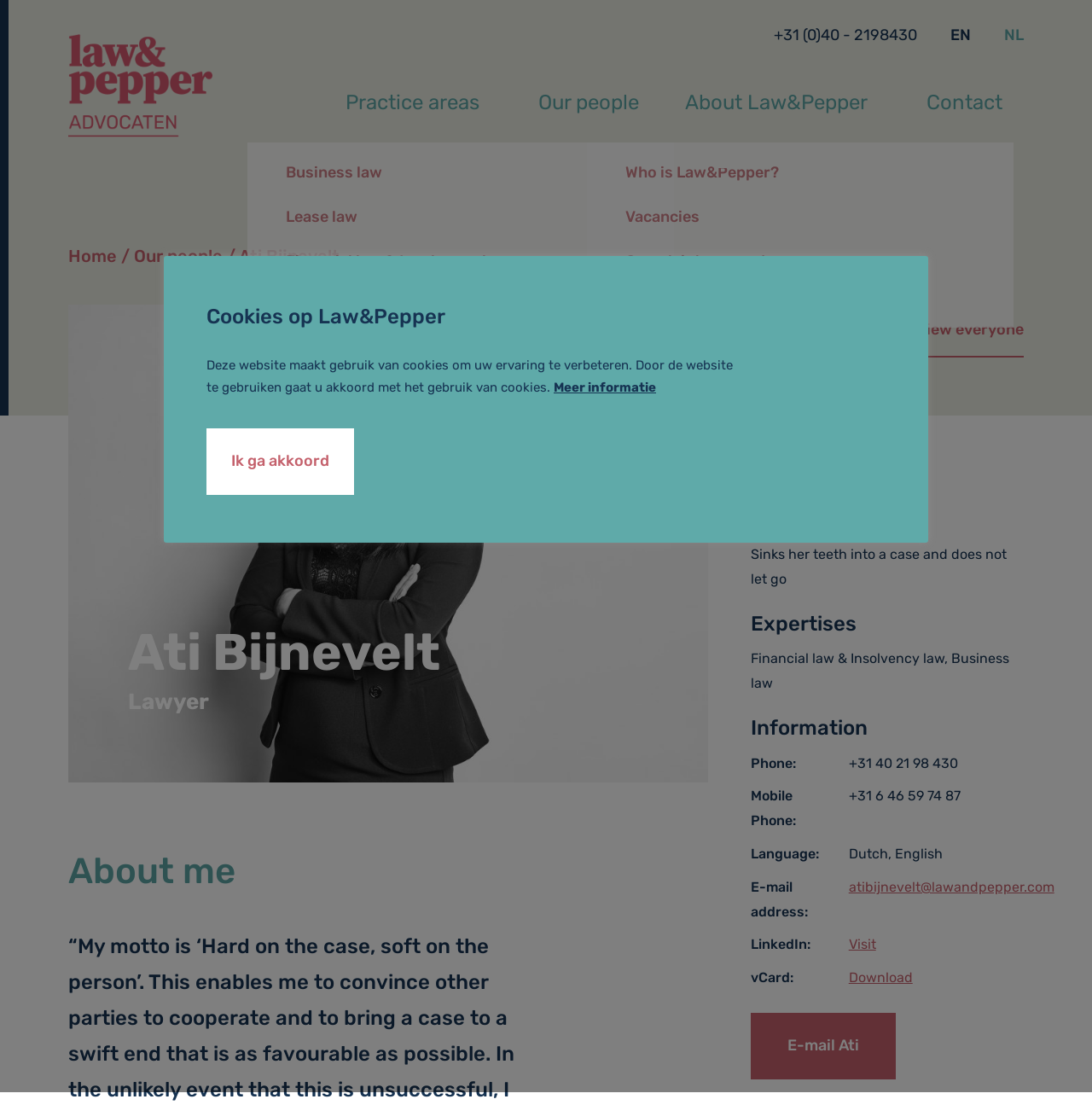What are the practice areas of Law&Pepper?
Use the screenshot to answer the question with a single word or phrase.

Business law, Lease law, etc.